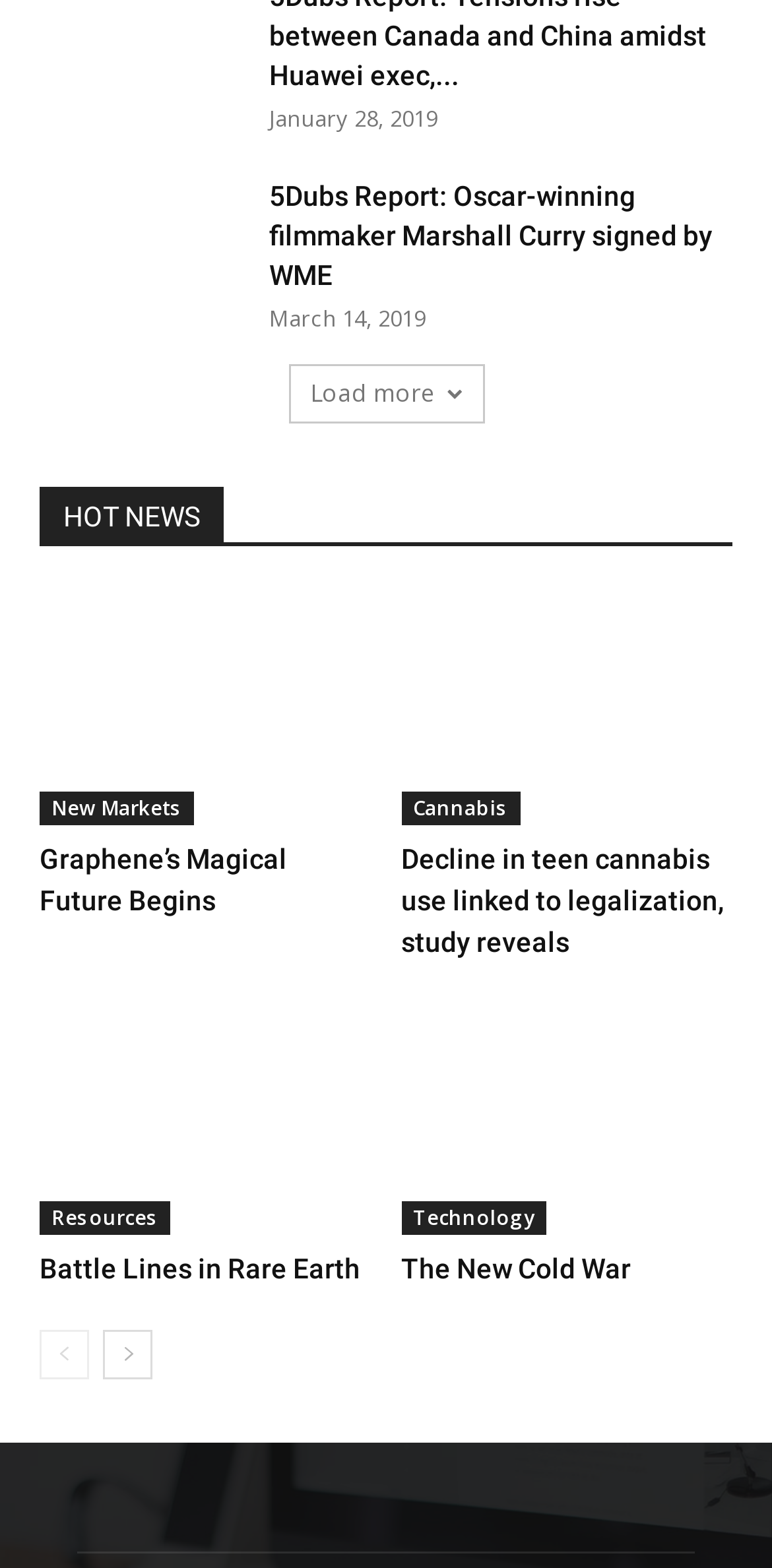Can you give a detailed response to the following question using the information from the image? How many pages of news articles are there?

I found links to 'prev-page' and 'next-page', which suggest that there are multiple pages of news articles, with at least two pages available.